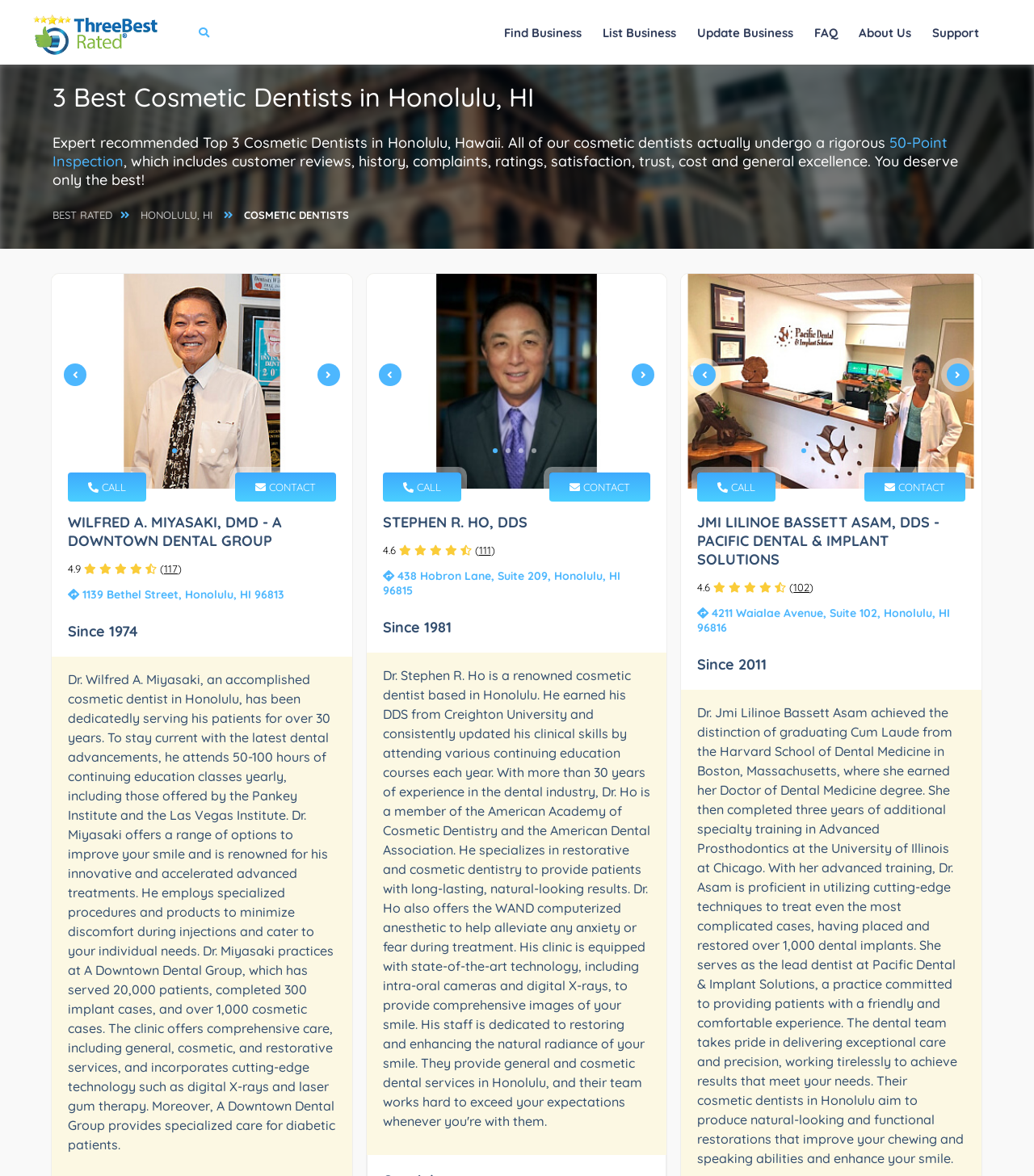Please determine the primary heading and provide its text.

3 Best Cosmetic Dentists in Honolulu, HI